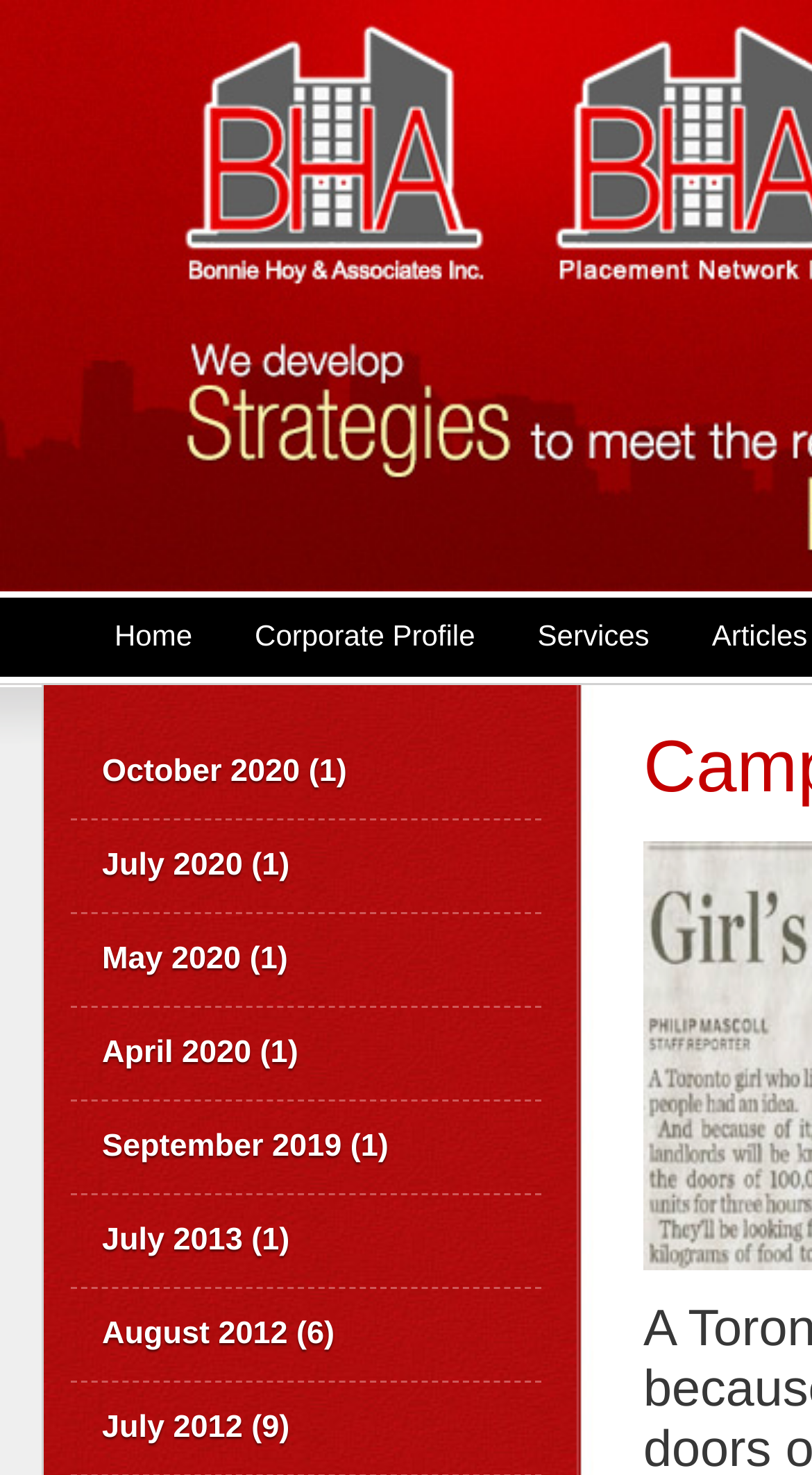Convey a detailed summary of the webpage, mentioning all key elements.

The webpage is titled "Campaign For Food | Bonnie Hoy & Associates". At the top, there is a main menu section with two skip links, "Skip to primary content" and "Skip to secondary content", positioned side by side. Below the main menu, there is a navigation bar with four links: "Home", "Corporate Profile", "Services", and others, aligned horizontally.

Under the navigation bar, there is a list of archived links, with dates ranging from October 2020 to August 2012. These links are stacked vertically, with the most recent ones at the top. Each link is labeled with a month and year, and some have a number in parentheses, indicating the number of items associated with that date.